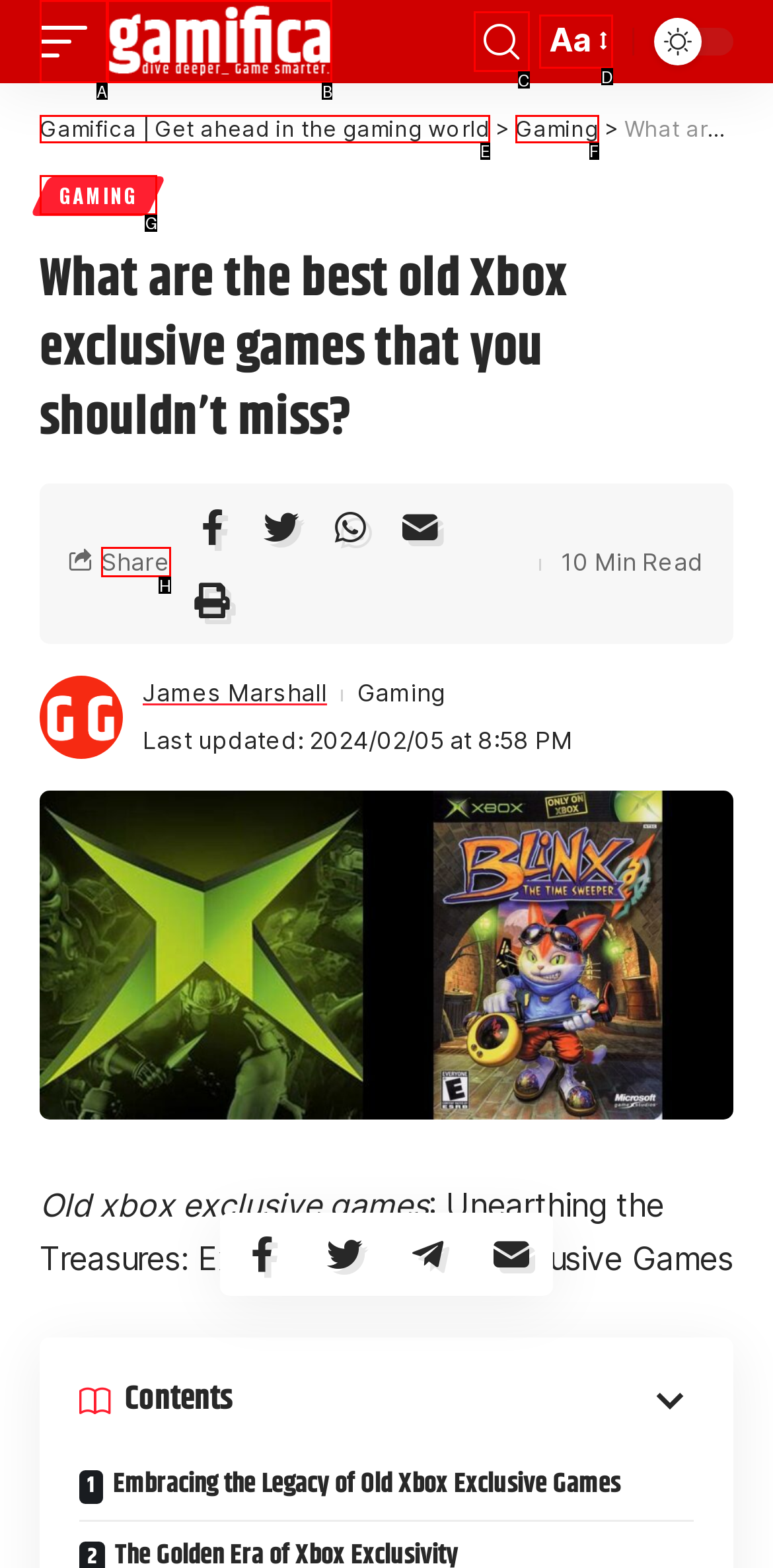Identify the letter of the correct UI element to fulfill the task: share the article from the given options in the screenshot.

H